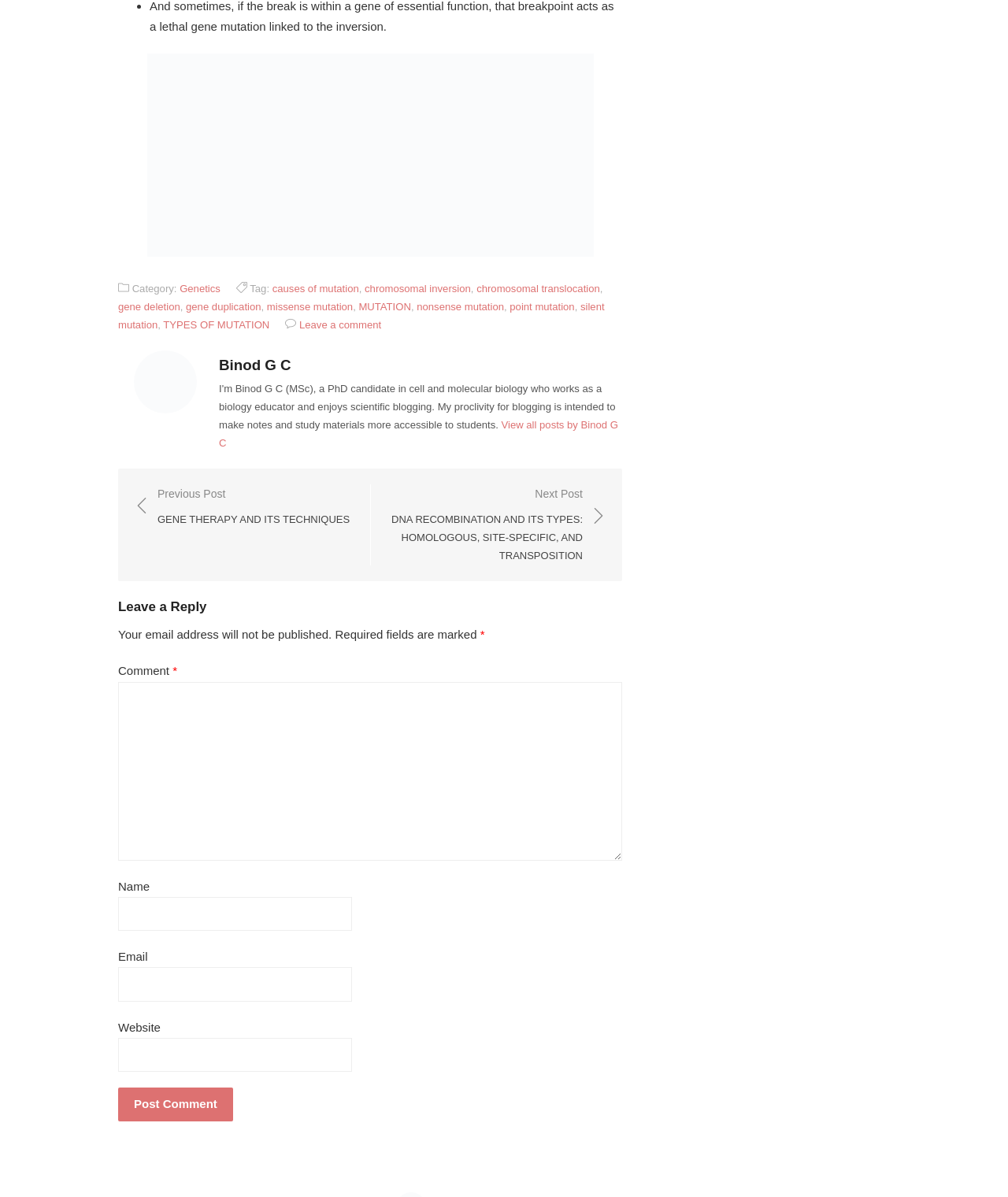What are the required fields for leaving a comment?
Using the image, answer in one word or phrase.

Comment and Email